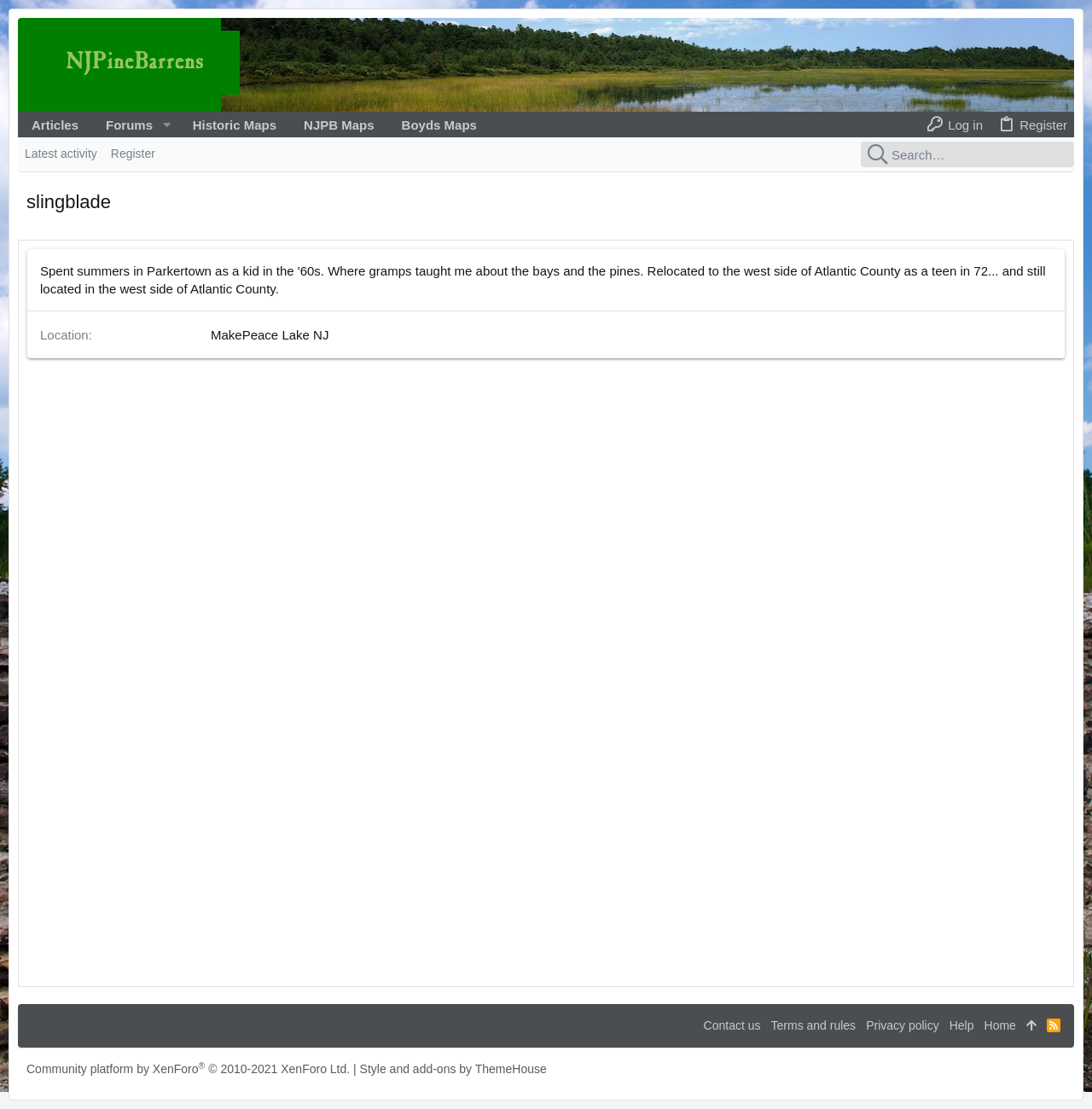Locate the bounding box coordinates of the region to be clicked to comply with the following instruction: "Log in to the forum". The coordinates must be four float numbers between 0 and 1, in the form [left, top, right, bottom].

[0.841, 0.096, 0.906, 0.128]